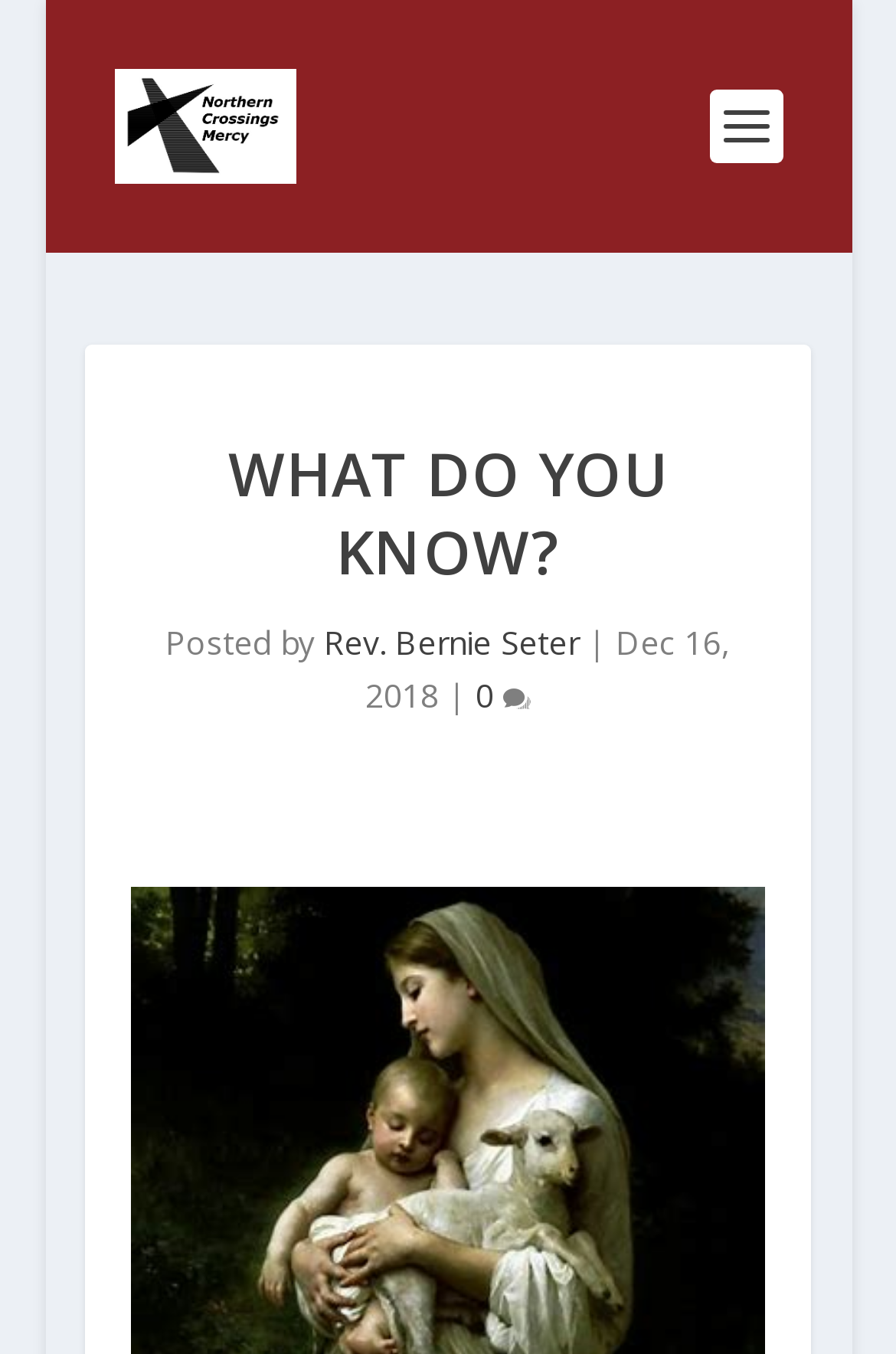What is the name of the website or organization?
Answer the question with a single word or phrase derived from the image.

Northern Crossings